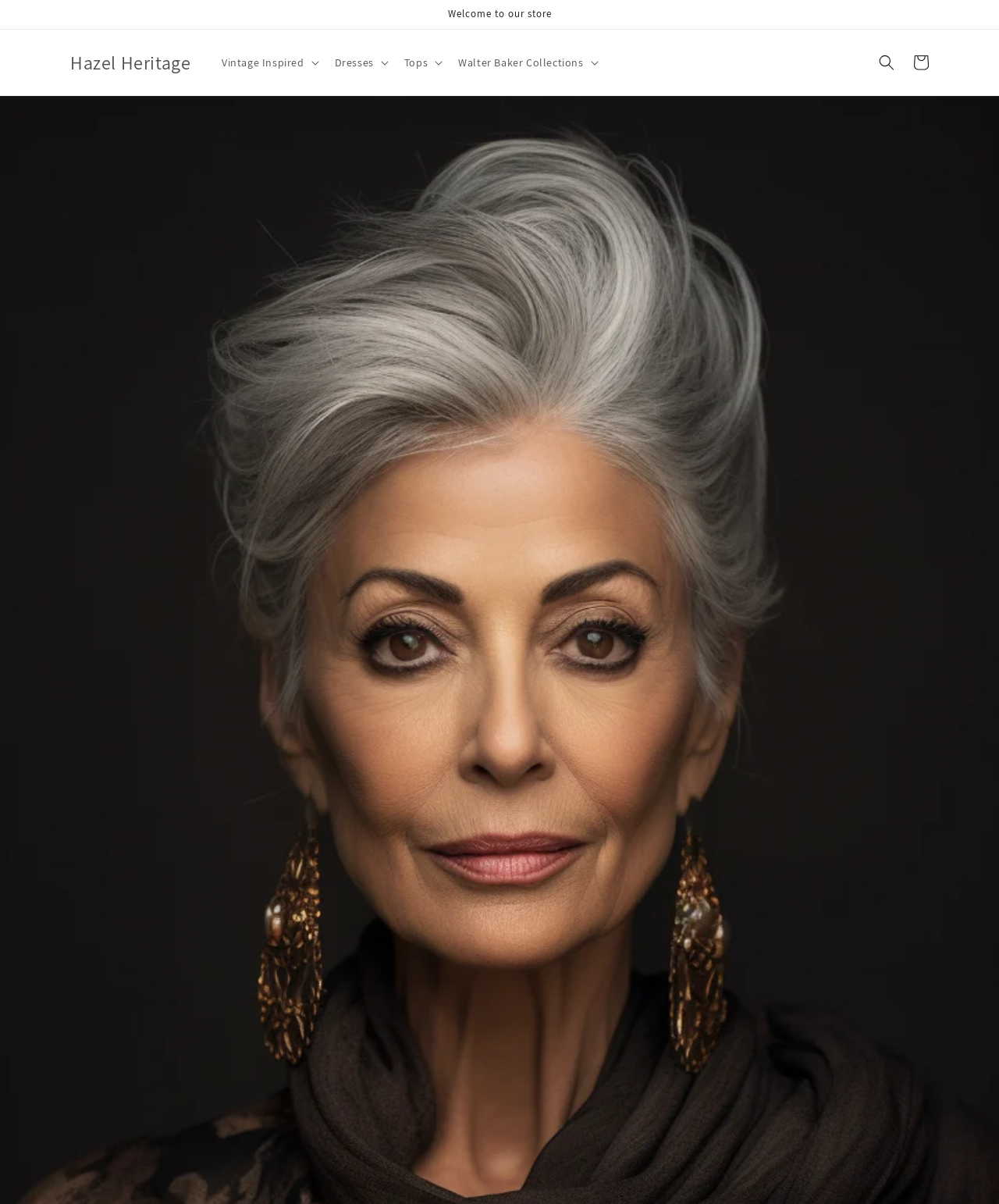What is the name of the store?
Refer to the screenshot and deliver a thorough answer to the question presented.

The name of the store can be found in the top left corner of the webpage, where it says 'Hazel Heritage' in a link format.